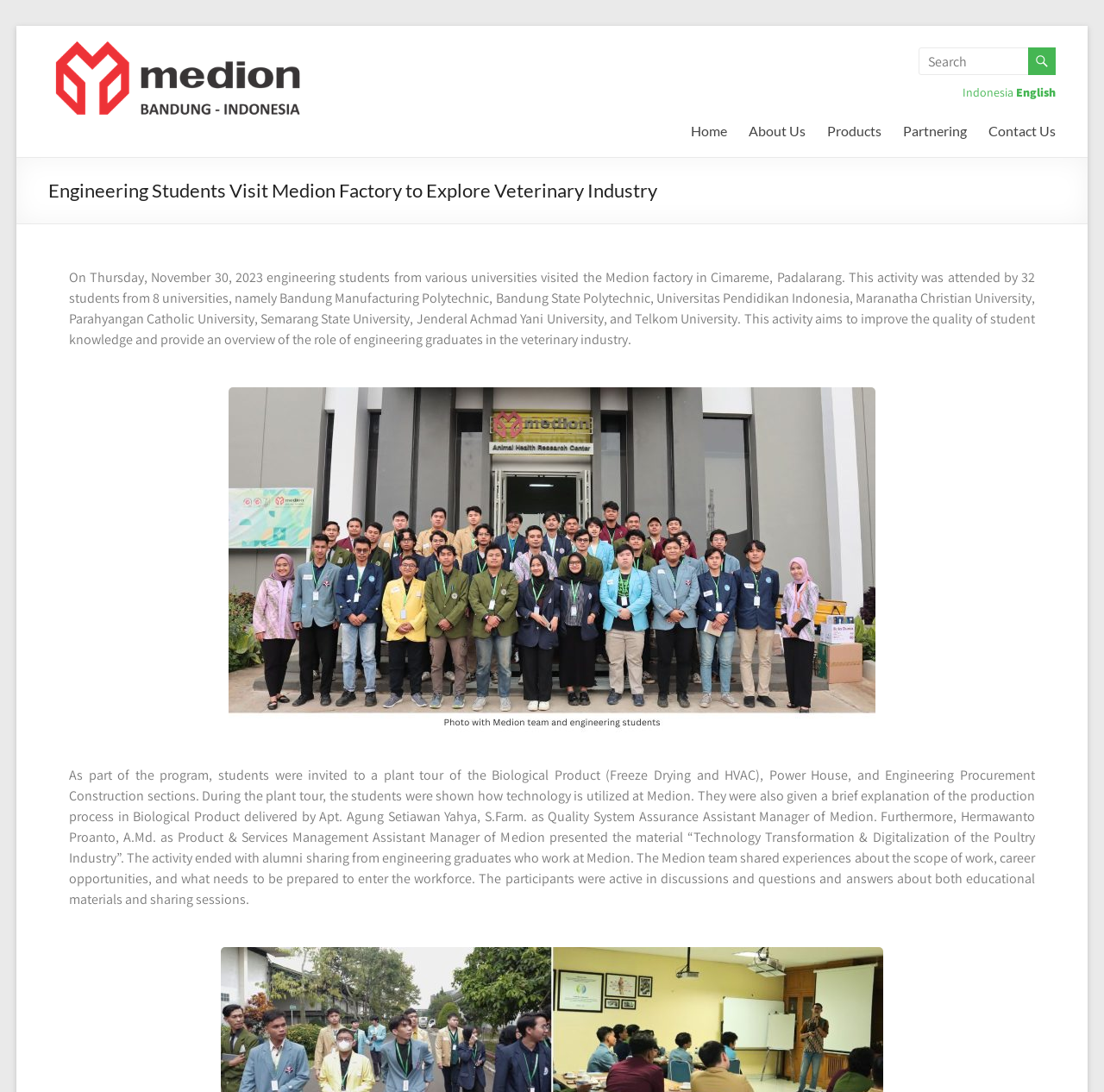Bounding box coordinates are specified in the format (top-left x, top-left y, bottom-right x, bottom-right y). All values are floating point numbers bounded between 0 and 1. Please provide the bounding box coordinate of the region this sentence describes: Contact Us

[0.895, 0.108, 0.956, 0.132]